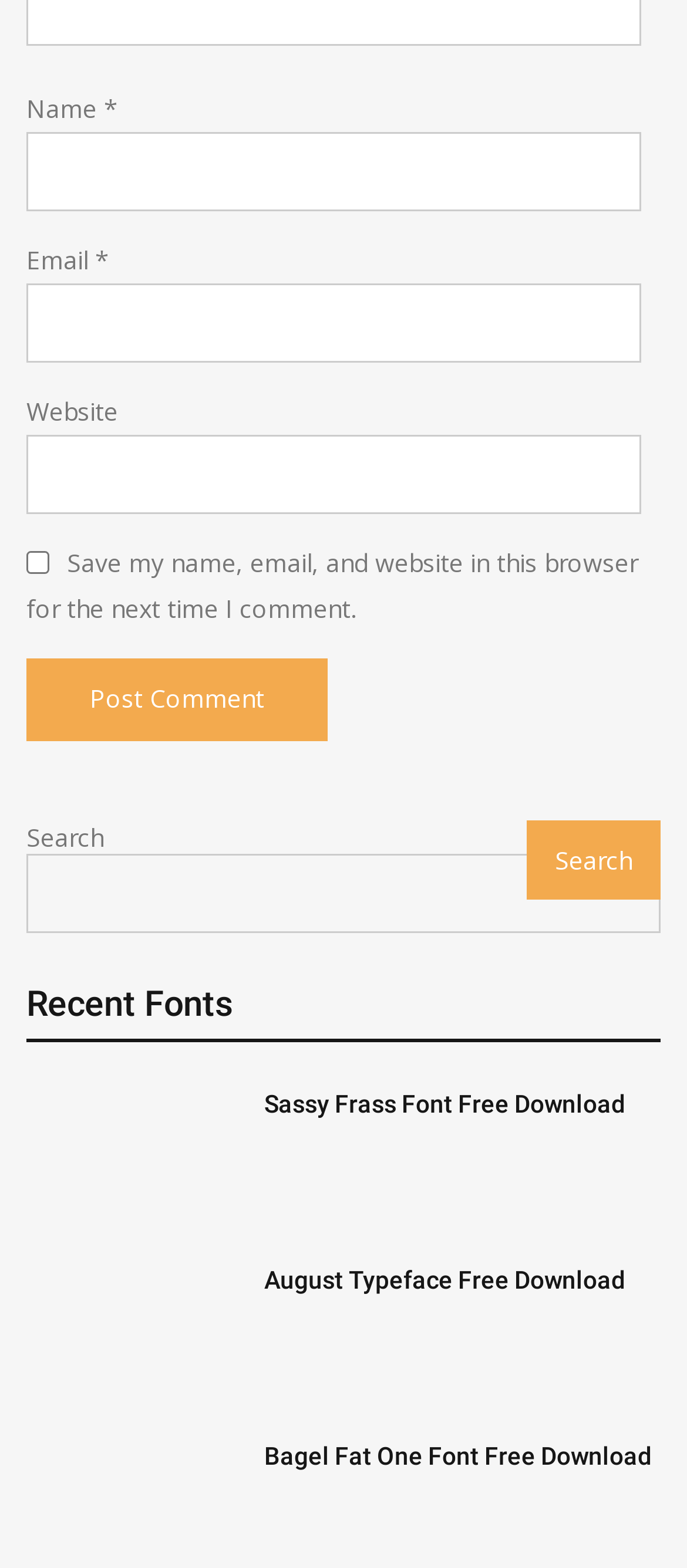What is the function of the button below the search box?
Using the visual information, reply with a single word or short phrase.

Search